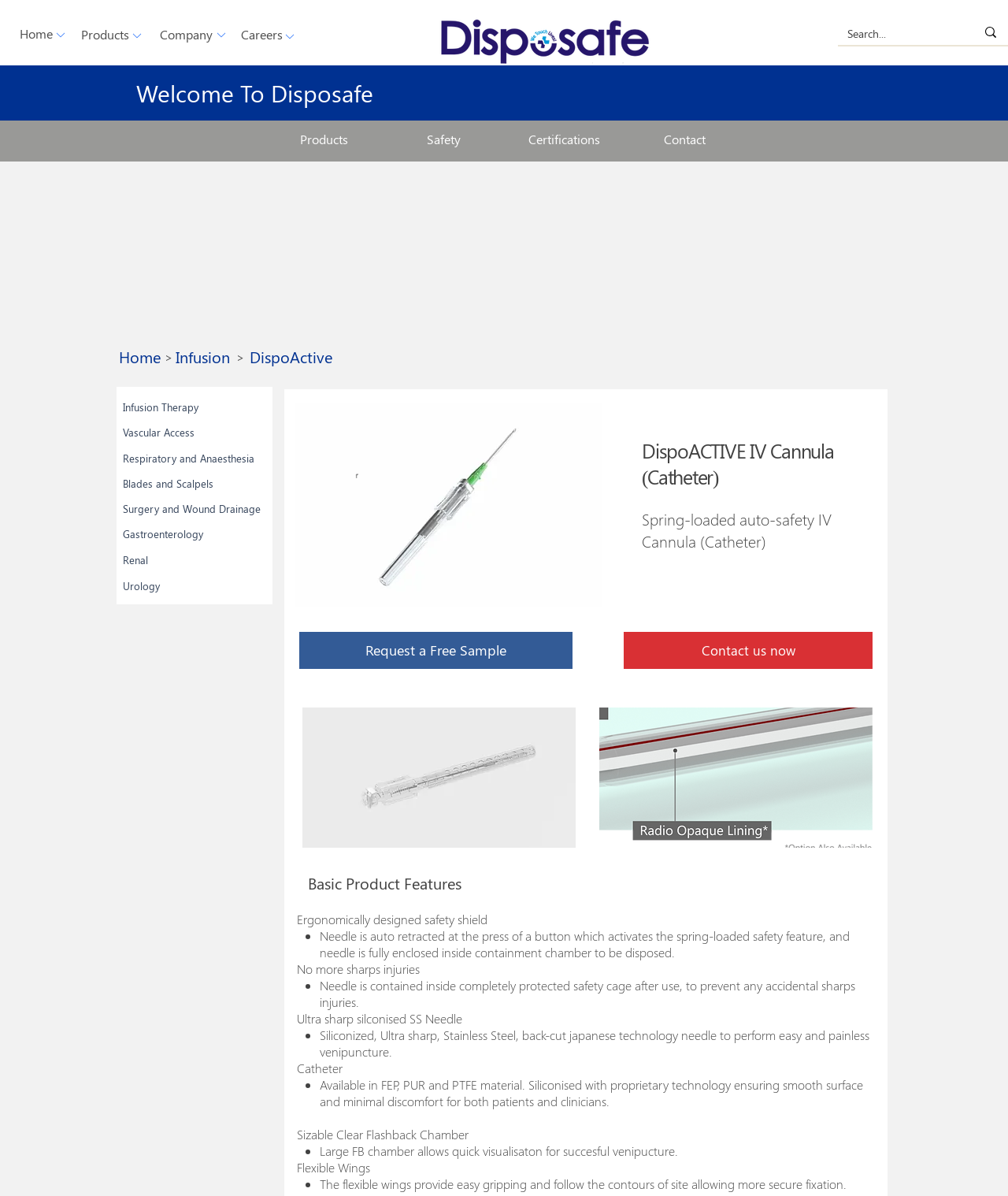What is the company name?
Please respond to the question with a detailed and informative answer.

The company name is obtained from the logo element which is a link with the text 'logo' and has a bounding box coordinate of [0.427, 0.011, 0.645, 0.058]. The text 'Disposafe' is also present in the generic element with the same bounding box coordinate, which suggests that it is the company name.